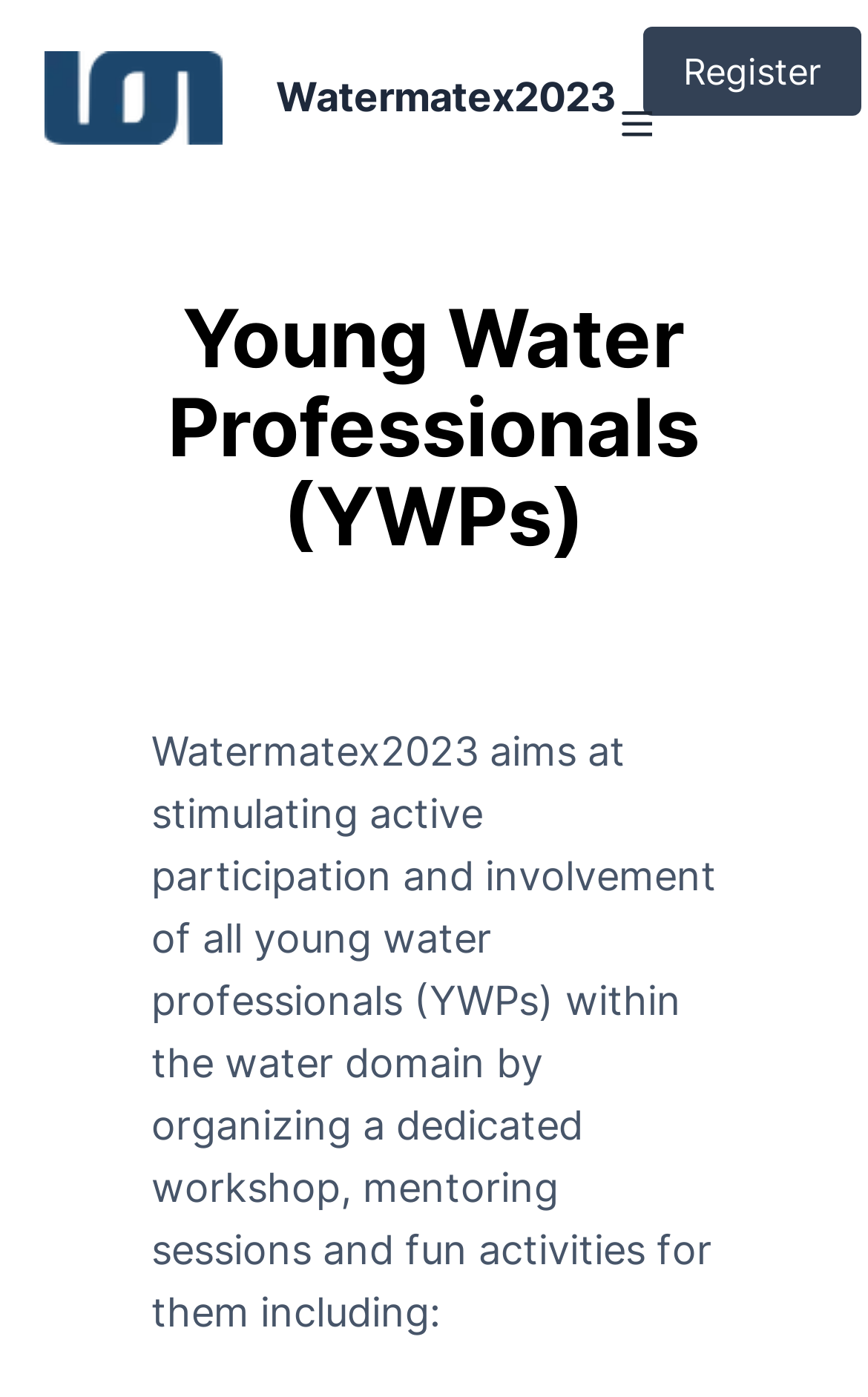Is there a menu on this website?
Using the information presented in the image, please offer a detailed response to the question.

The button 'Menu' is present on the webpage, indicating that there is a menu available on this website.